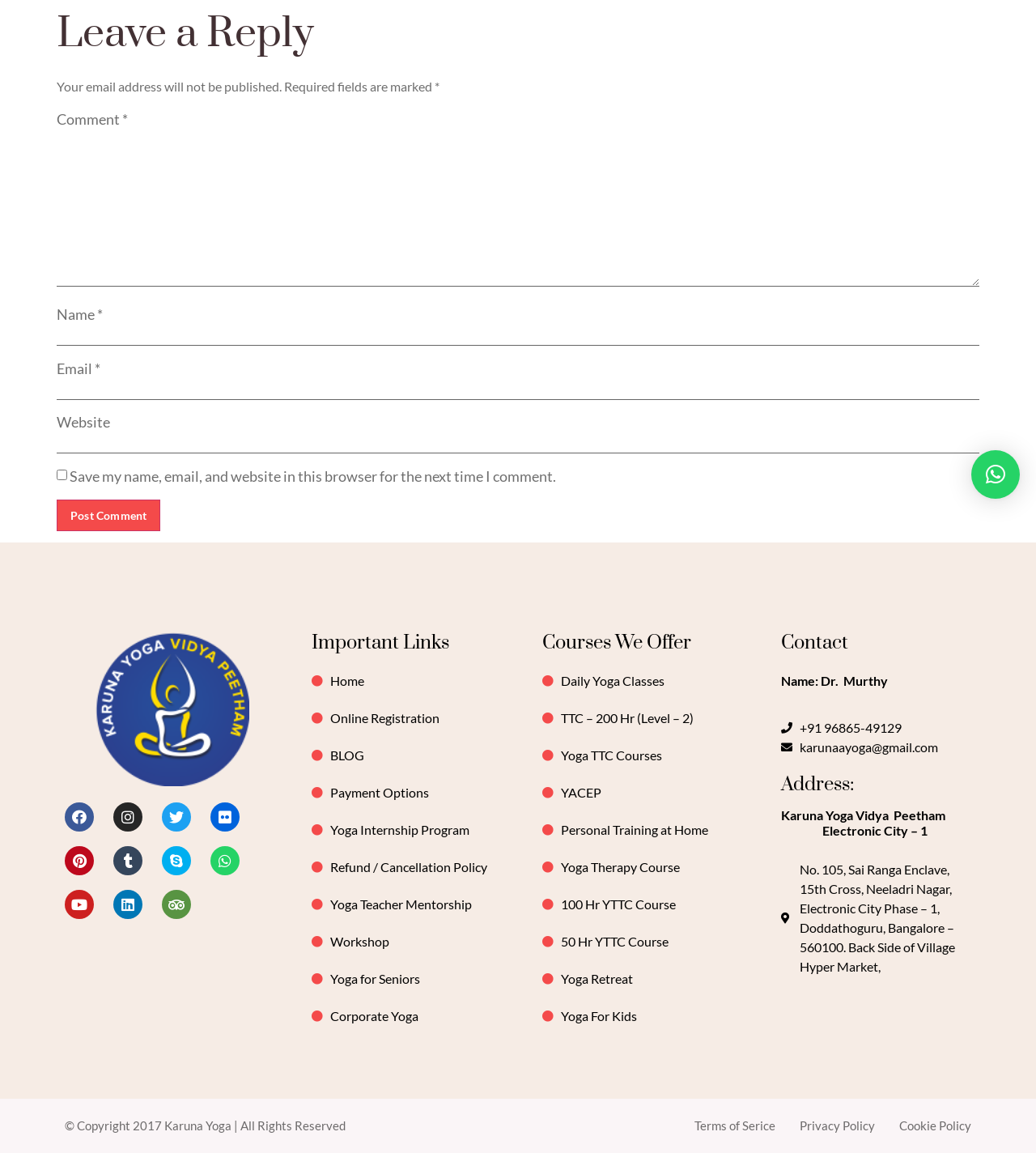From the webpage screenshot, identify the region described by Online Registration. Provide the bounding box coordinates as (top-left x, top-left y, bottom-right x, bottom-right y), with each value being a floating point number between 0 and 1.

[0.301, 0.614, 0.492, 0.631]